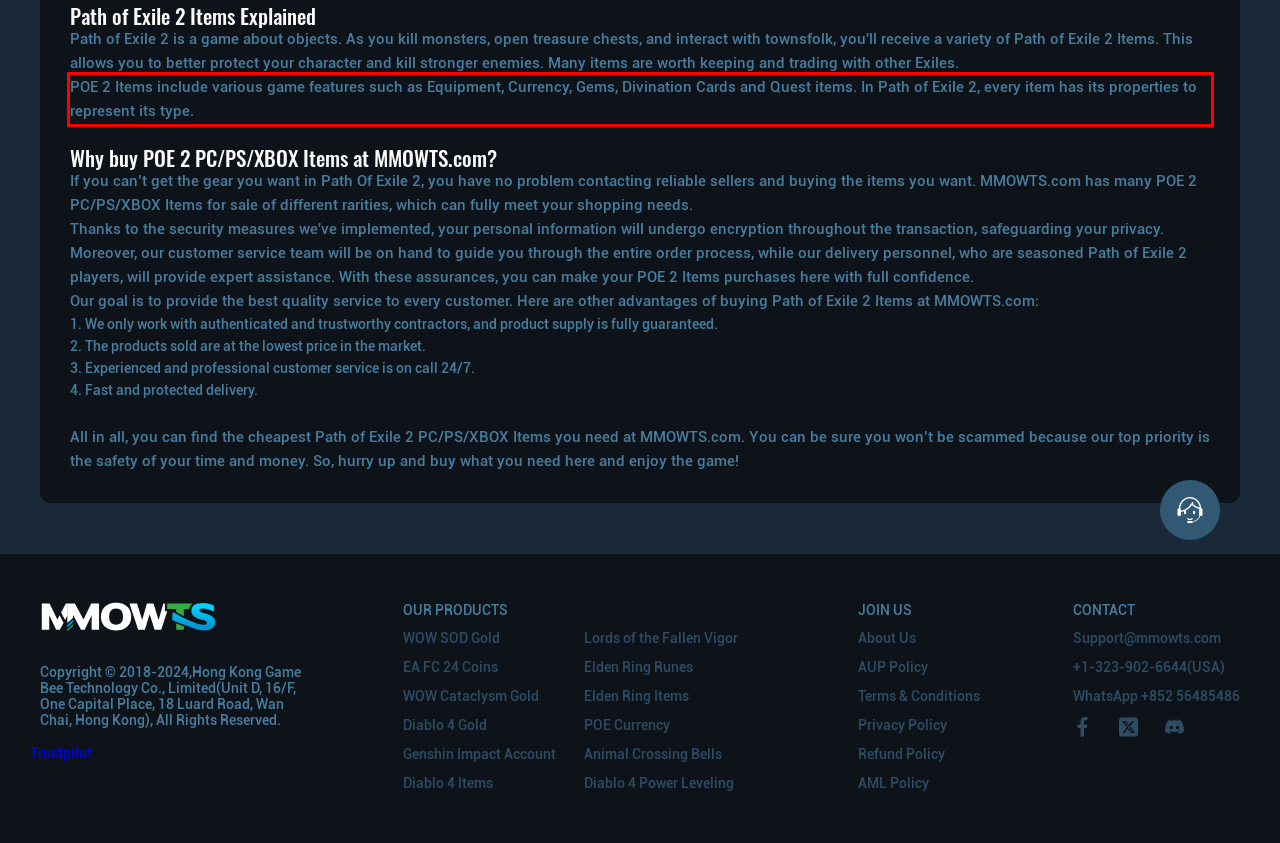Inspect the webpage screenshot that has a red bounding box and use OCR technology to read and display the text inside the red bounding box.

POE 2 Items include various game features such as Equipment, Currency, Gems, Divination Cards and Quest items. In Path of Exile 2, every item has its properties to represent its type.